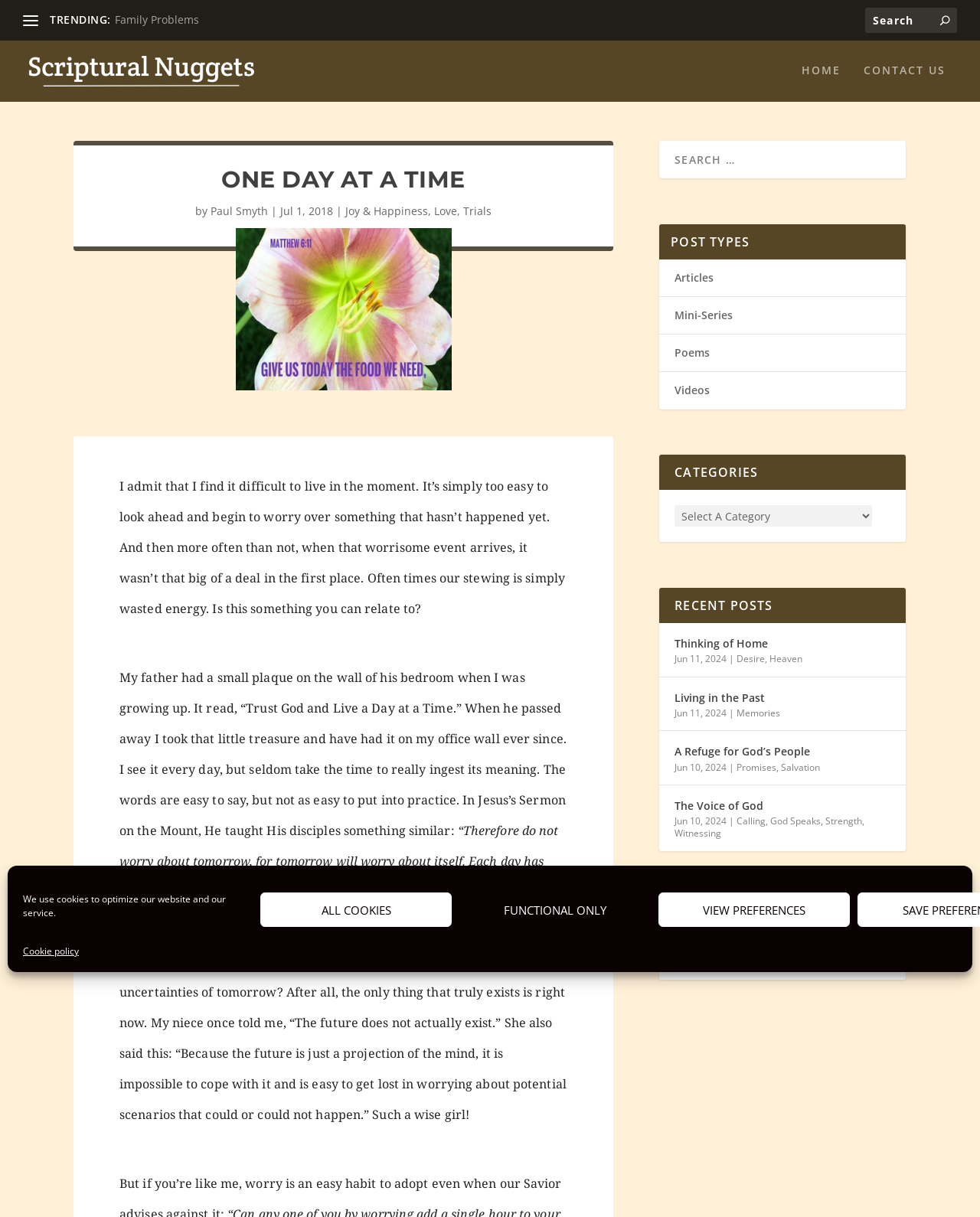What is the author of the article?
Analyze the image and deliver a detailed answer to the question.

I found the author's name by looking at the link element with the text 'Paul Smyth' which is located near the heading 'ONE DAY AT A TIME' and the image element, indicating it is the author's name.